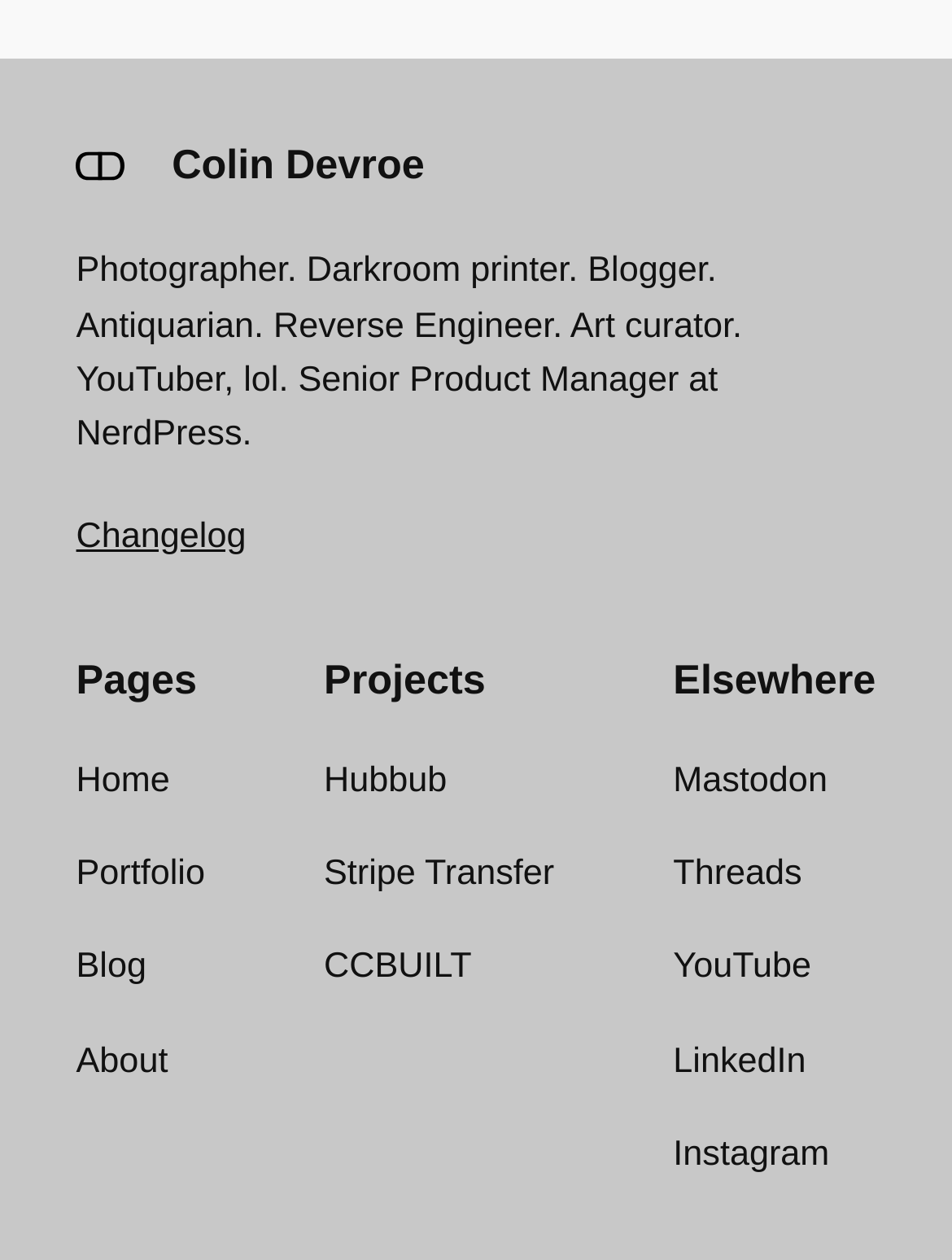What is the name of the person? Based on the screenshot, please respond with a single word or phrase.

Colin Devroe